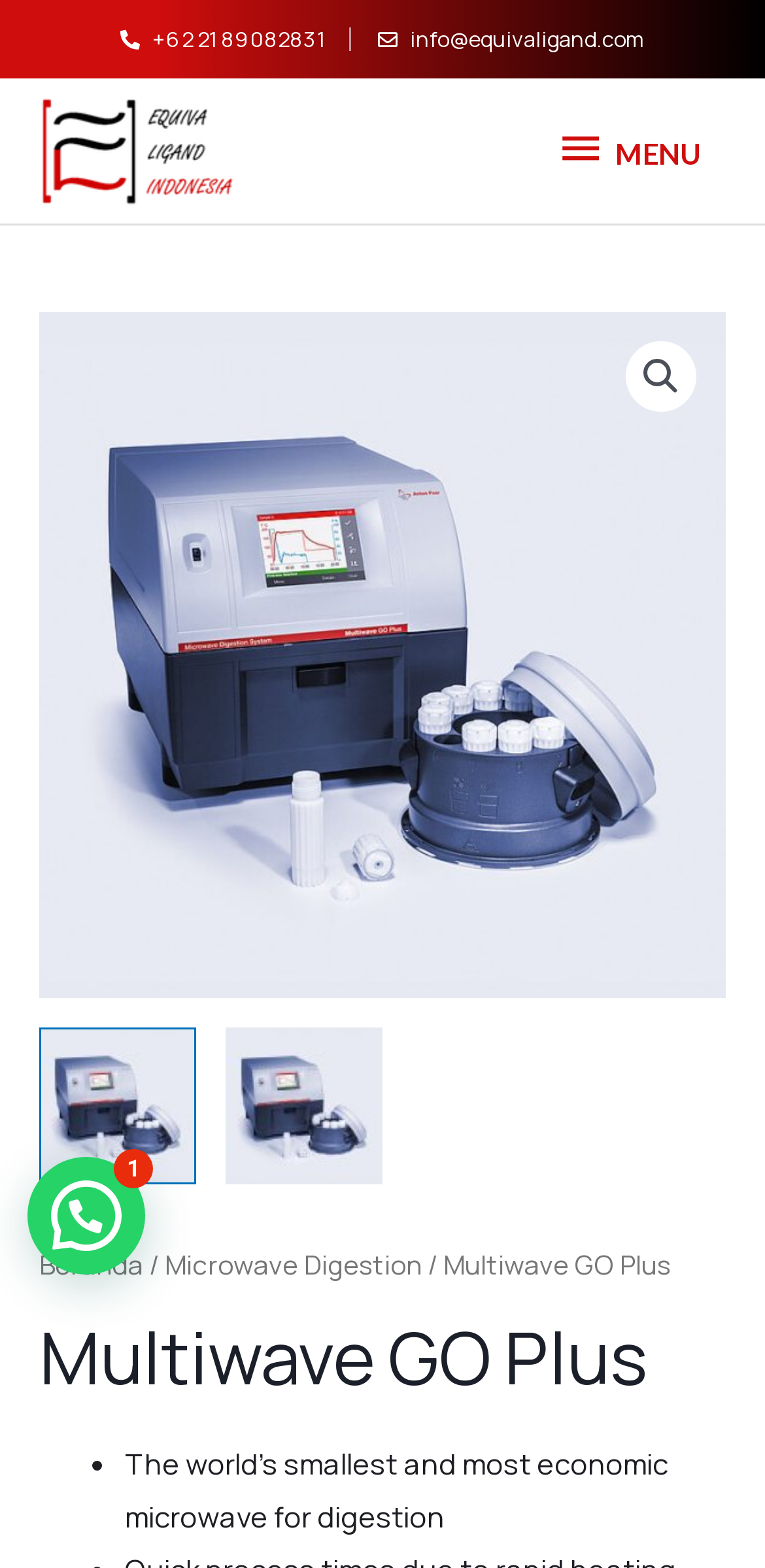Identify the text that serves as the heading for the webpage and generate it.

Multiwave GO Plus